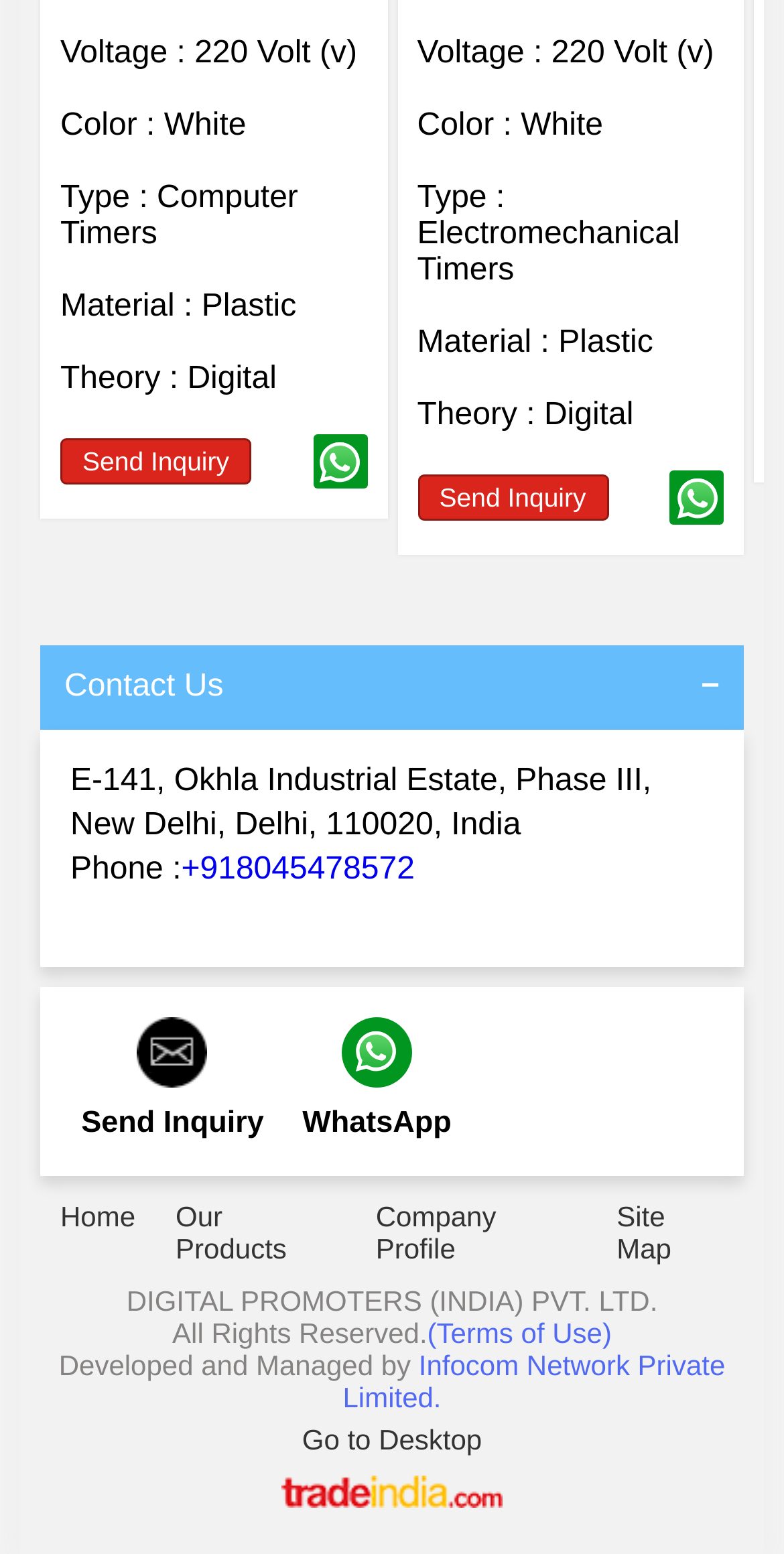Locate the bounding box coordinates of the clickable element to fulfill the following instruction: "Open WhatsApp". Provide the coordinates as four float numbers between 0 and 1 in the format [left, top, right, bottom].

[0.399, 0.279, 0.468, 0.314]